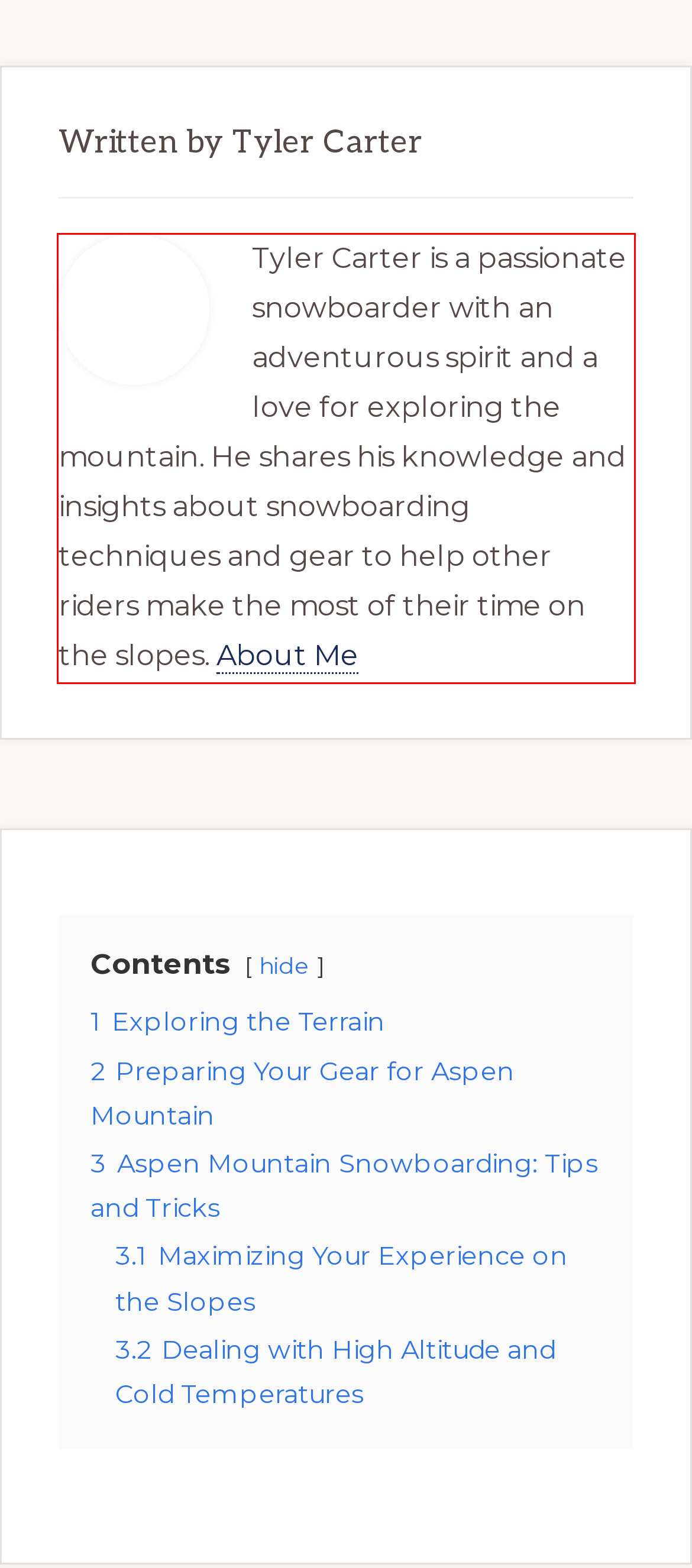Observe the screenshot of the webpage, locate the red bounding box, and extract the text content within it.

Tyler Carter is a passionate snowboarder with an adventurous spirit and a love for exploring the mountain. He shares his knowledge and insights about snowboarding techniques and gear to help other riders make the most of their time on the slopes. About Me